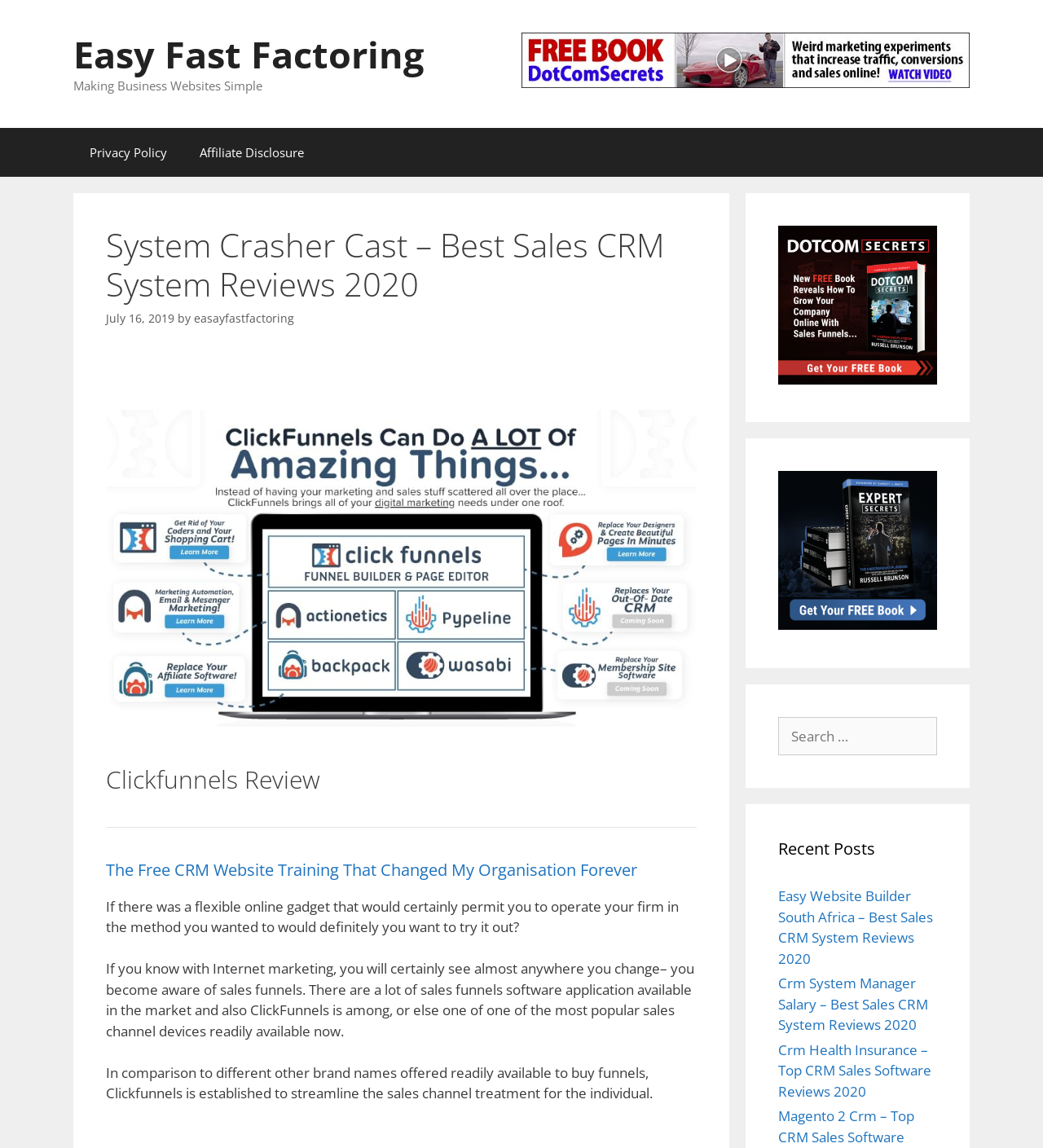Provide the bounding box coordinates for the specified HTML element described in this description: "easayfastfactoring". The coordinates should be four float numbers ranging from 0 to 1, in the format [left, top, right, bottom].

[0.186, 0.27, 0.282, 0.284]